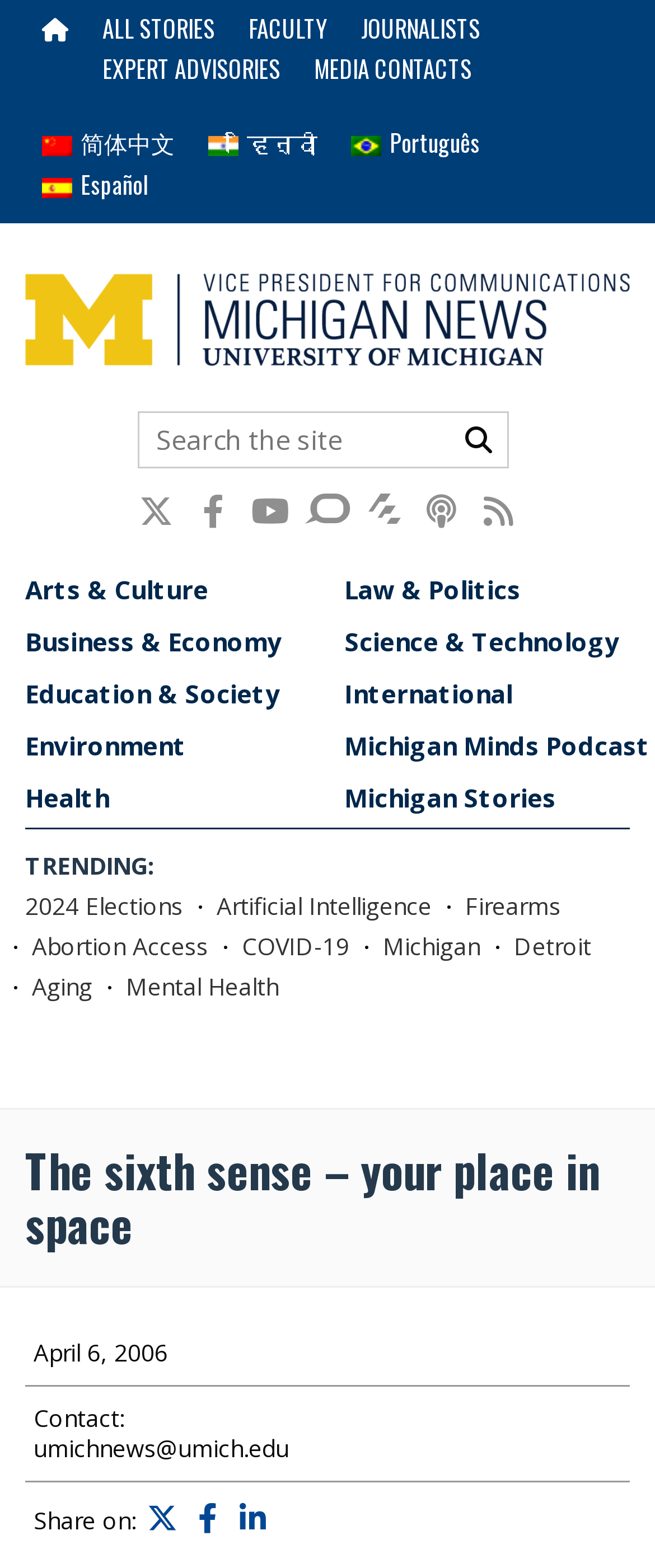What is the contact email address?
Give a thorough and detailed response to the question.

I found the answer by looking at the 'Contact' section, where the email address 'umichnews@umich.edu' is listed.